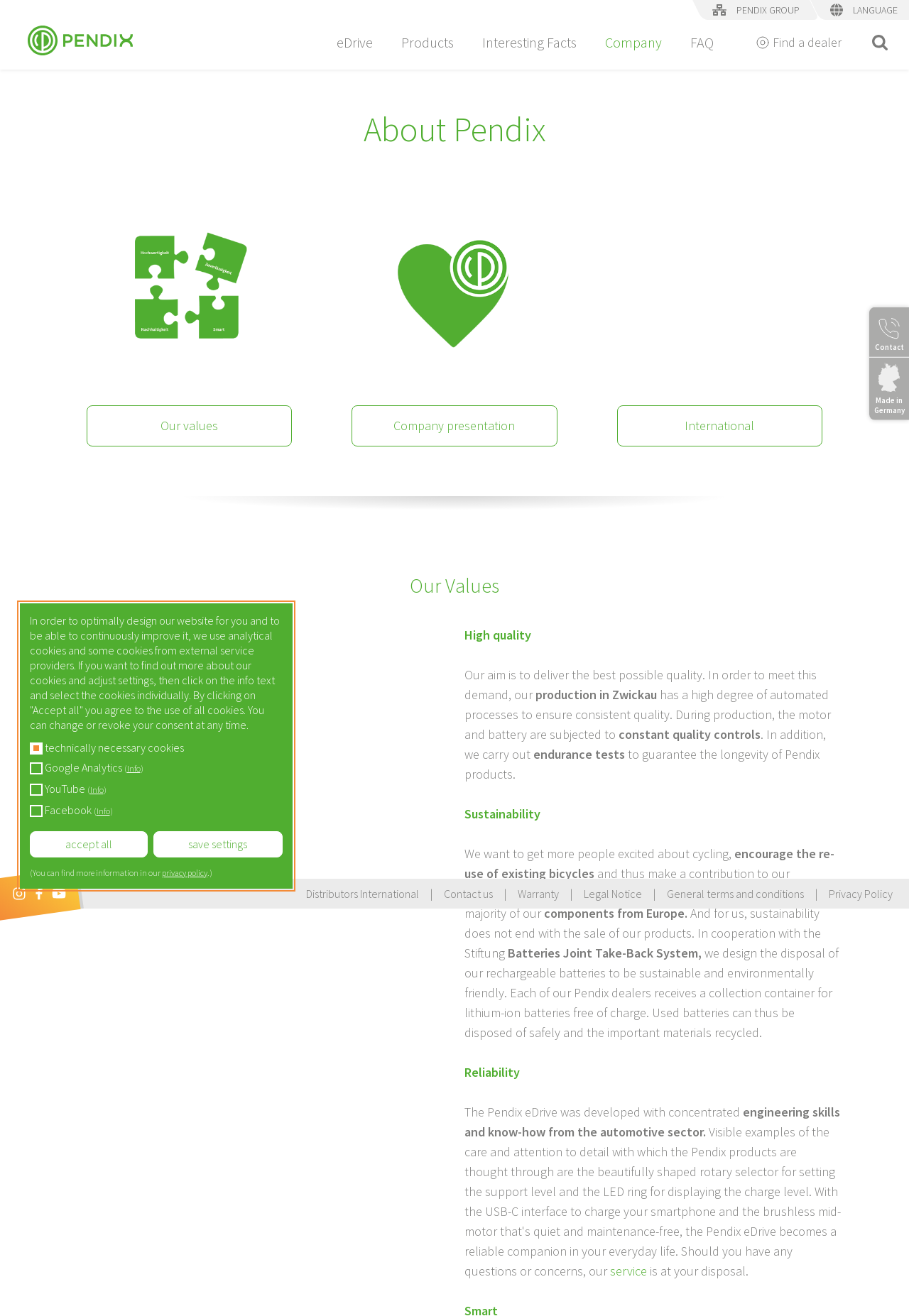What is the language of the webpage?
Please ensure your answer is as detailed and informative as possible.

The language of the webpage is English, as indicated by the 'LANGUAGE EN' link in the top-right corner of the webpage.